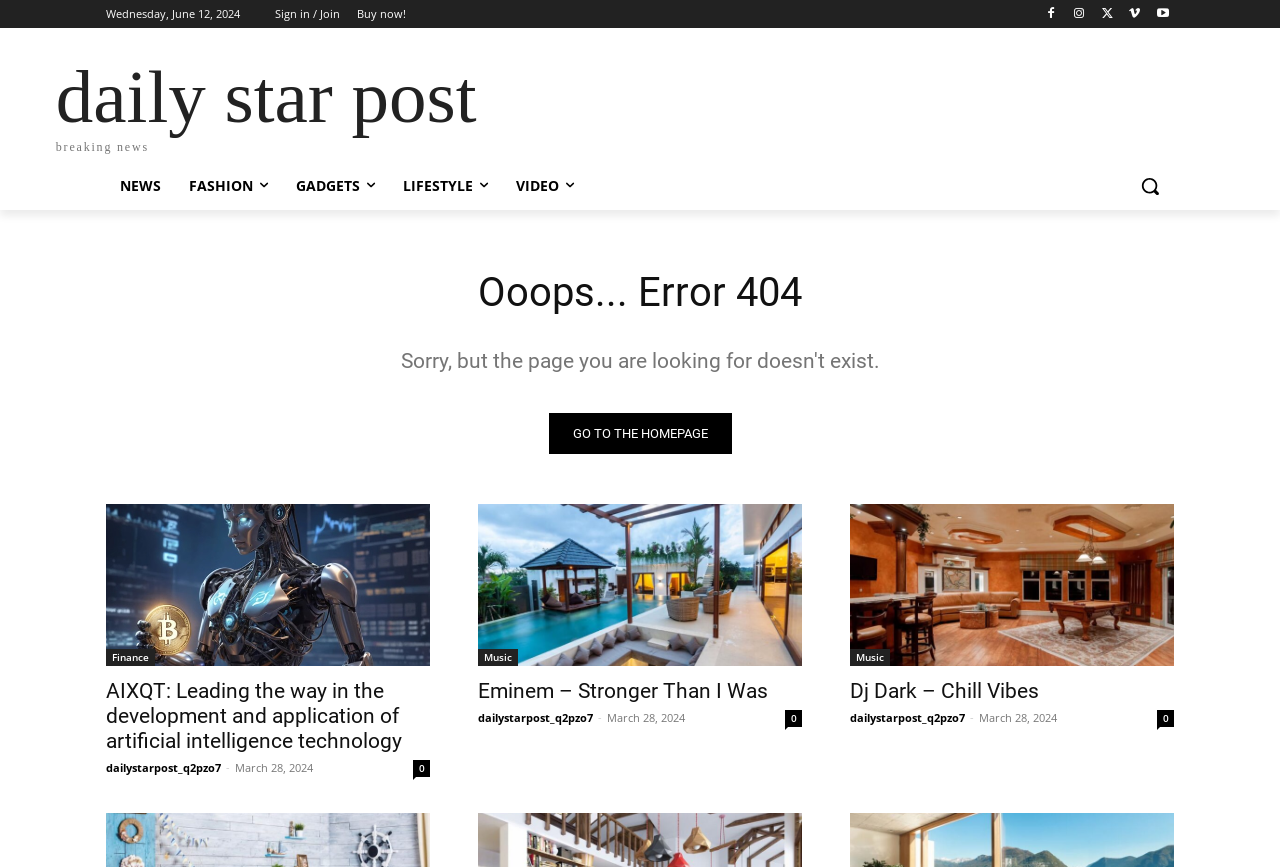Show the bounding box coordinates for the HTML element described as: "Dj Dark – Chill Vibes".

[0.664, 0.783, 0.812, 0.81]